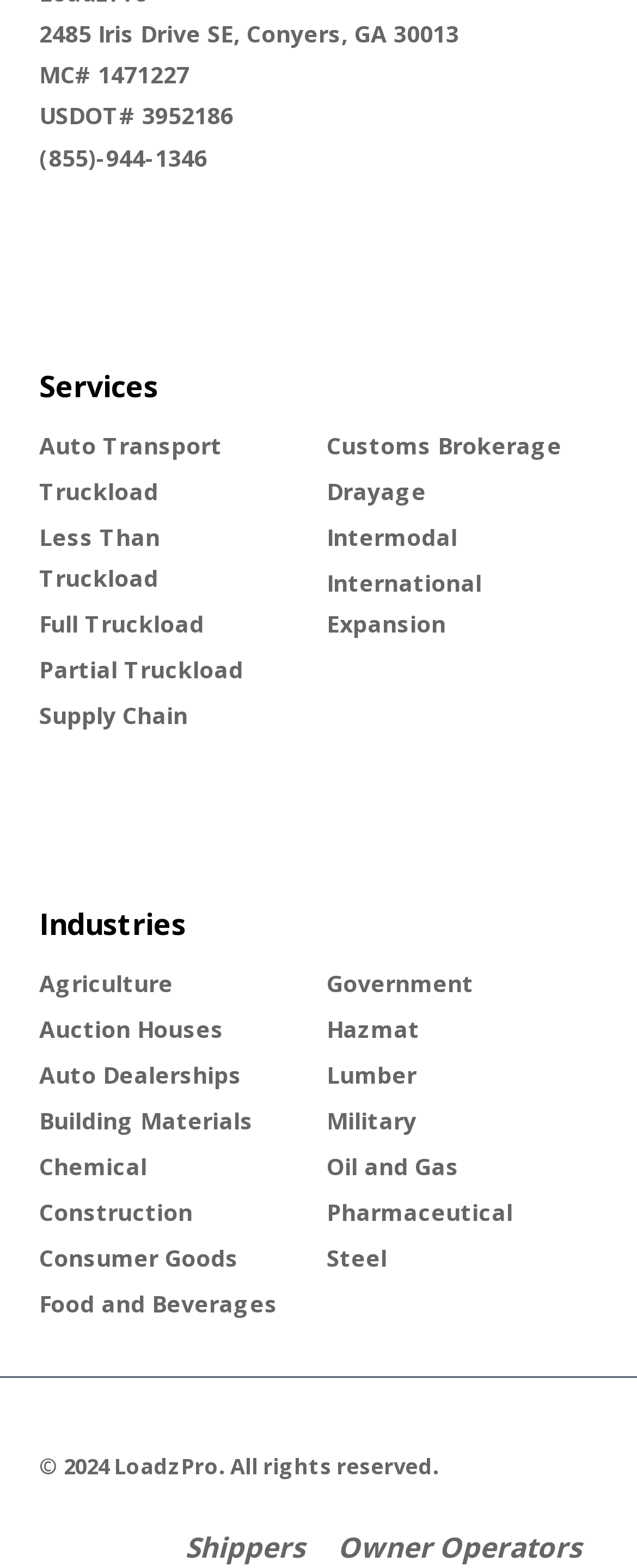Identify the bounding box coordinates of the region I need to click to complete this instruction: "Learn about Customs Brokerage".

[0.512, 0.27, 0.938, 0.299]